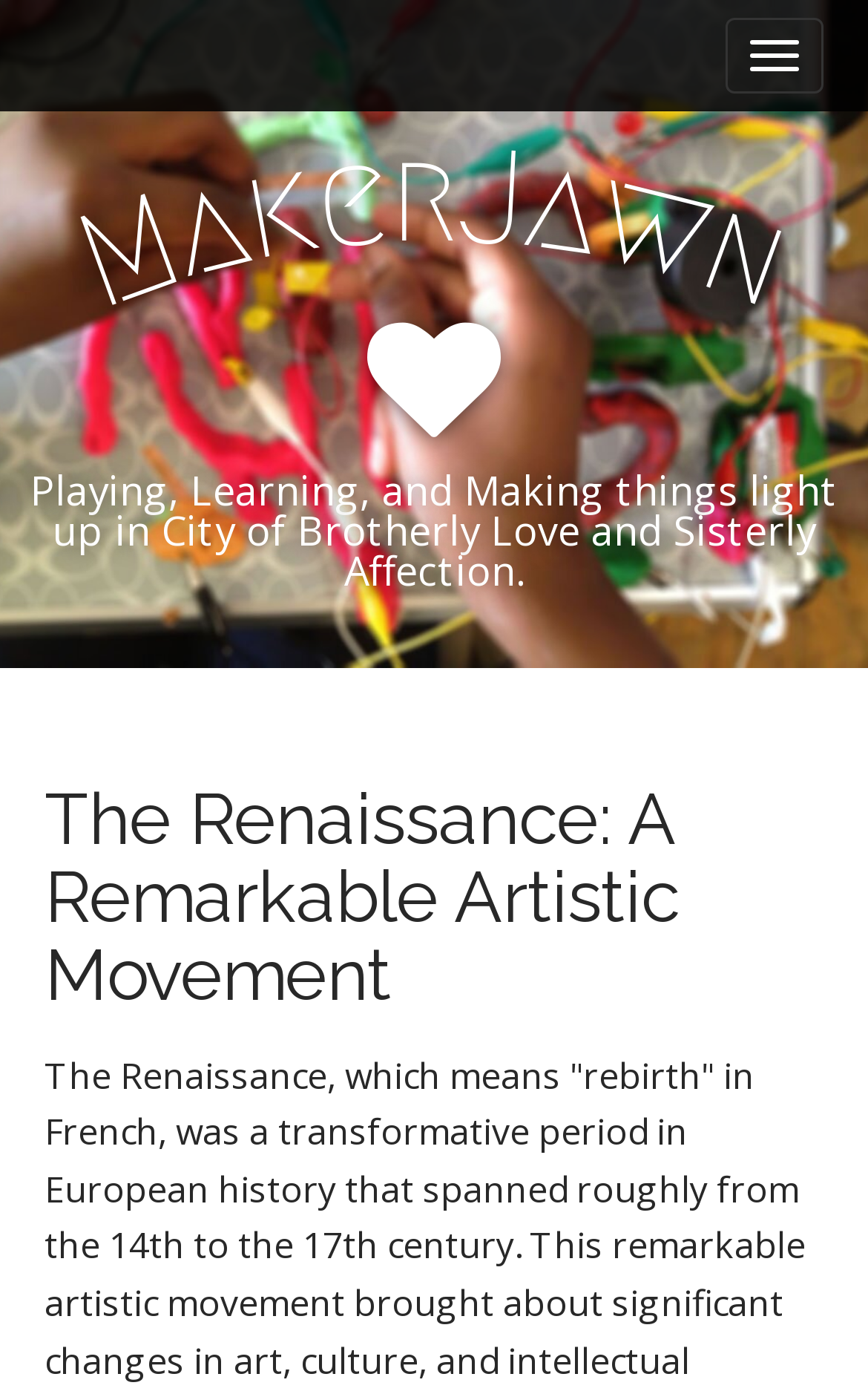Using the given description, provide the bounding box coordinates formatted as (top-left x, top-left y, bottom-right x, bottom-right y), with all values being floating point numbers between 0 and 1. Description: Display

None